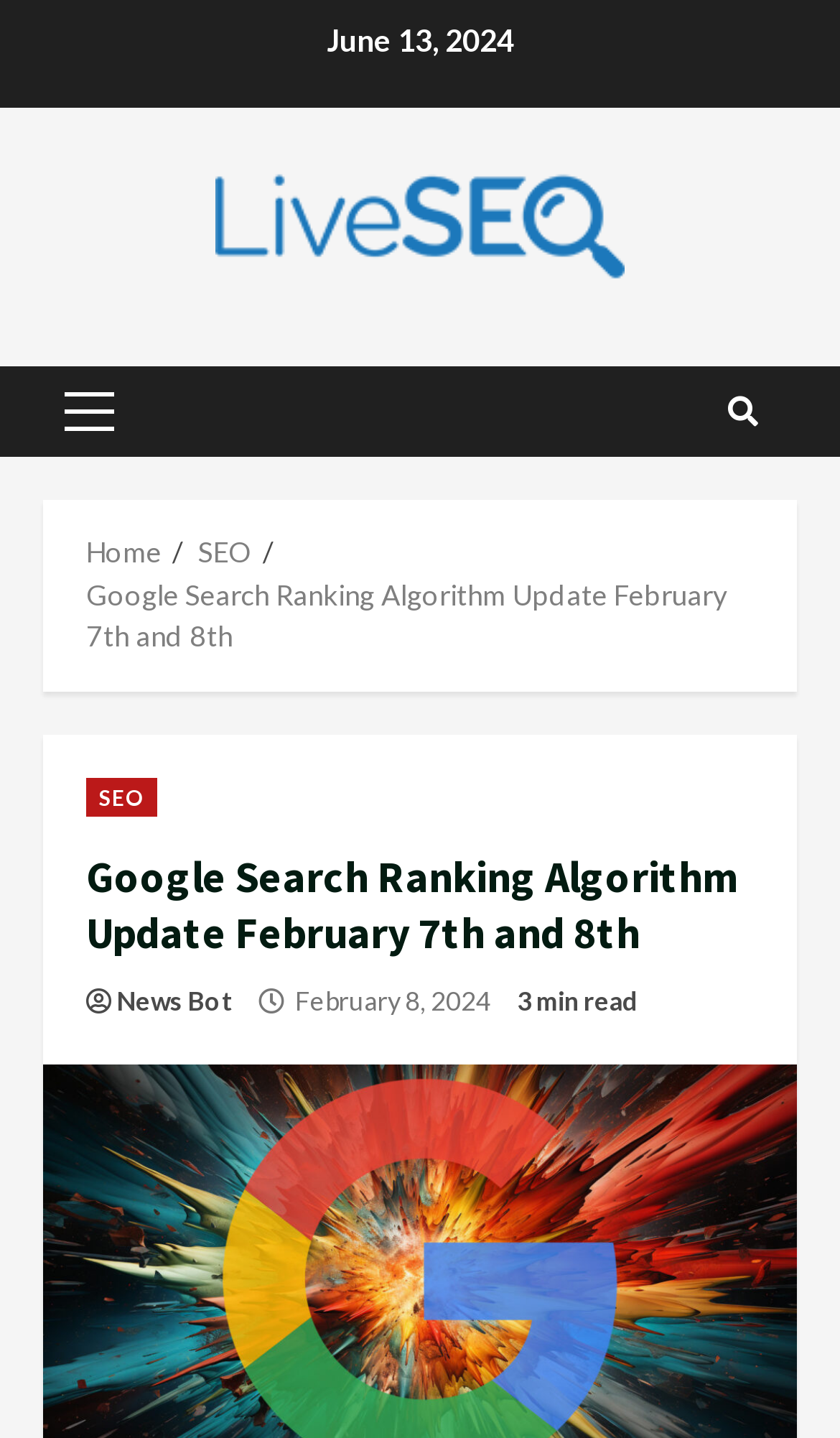Provide the bounding box coordinates for the area that should be clicked to complete the instruction: "navigate to SEO page".

[0.236, 0.372, 0.3, 0.396]